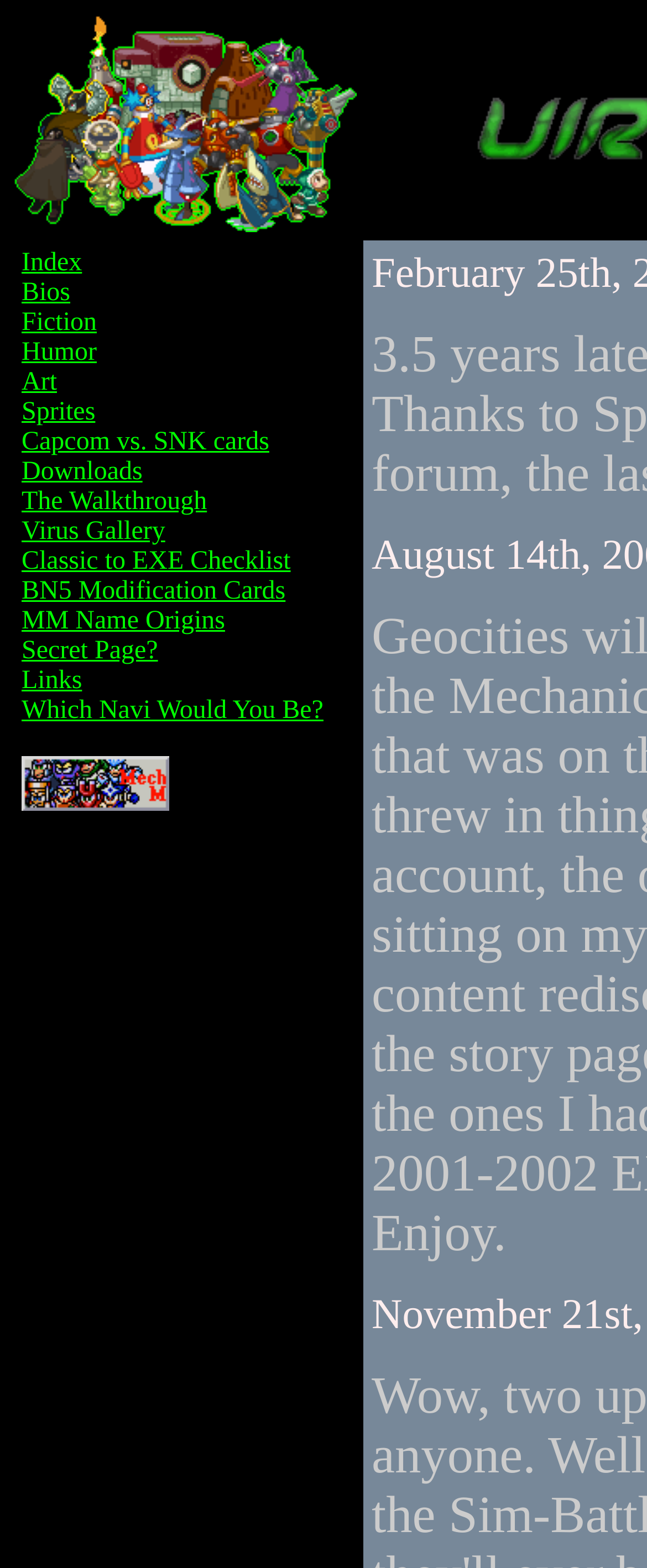Give the bounding box coordinates for the element described by: "Links".

[0.033, 0.425, 0.127, 0.443]